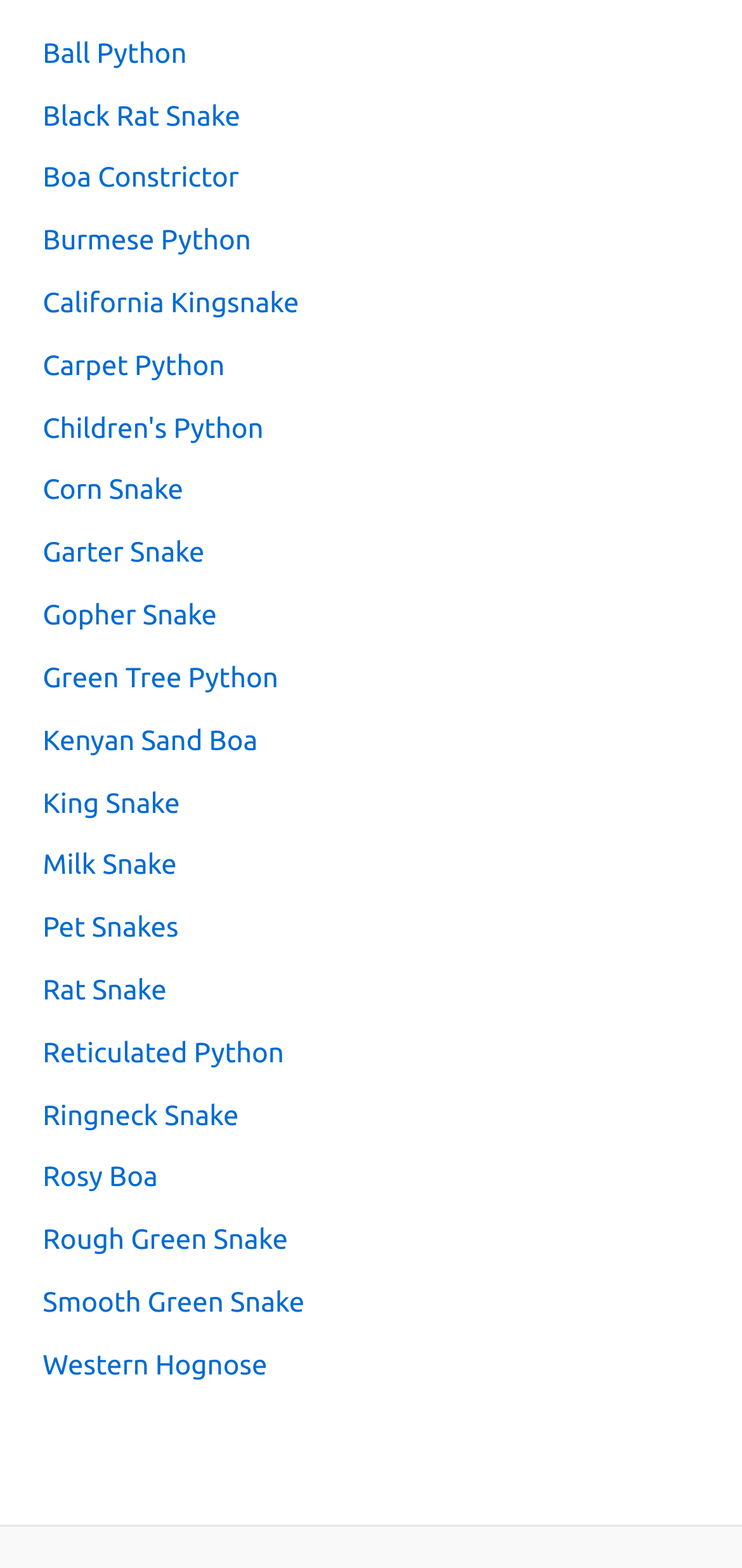Given the element description Green Tree Python, predict the bounding box coordinates for the UI element in the webpage screenshot. The format should be (top-left x, top-left y, bottom-right x, bottom-right y), and the values should be between 0 and 1.

[0.058, 0.421, 0.375, 0.442]